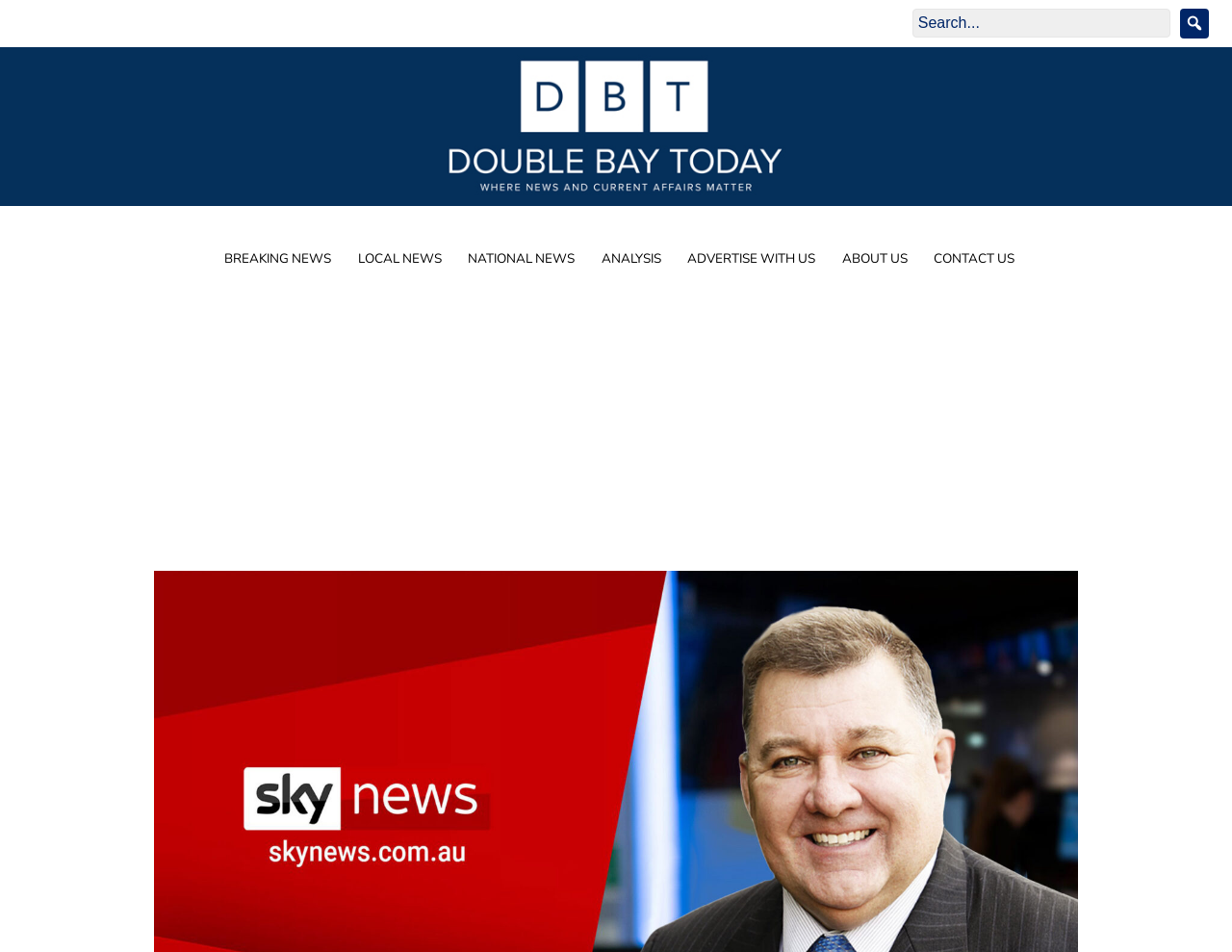What is the logo on the top left corner?
Using the image, answer in one word or phrase.

DBTLOGOretina